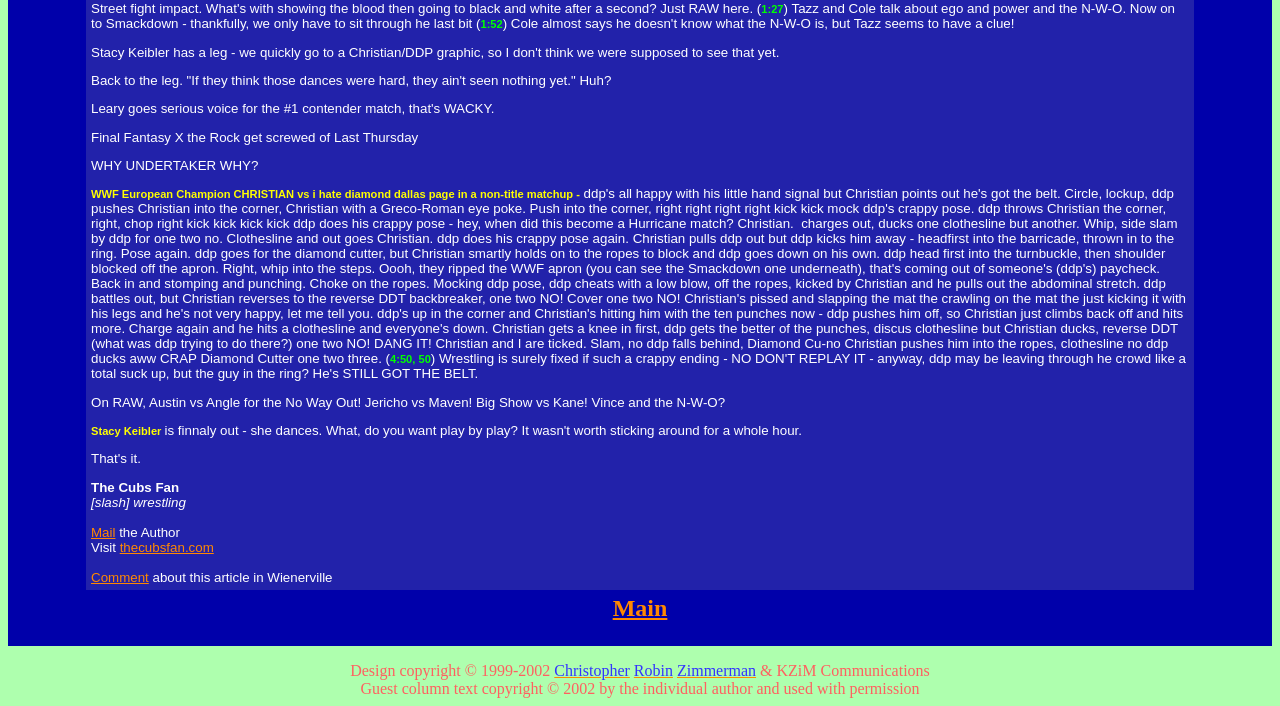Determine the bounding box coordinates for the HTML element described here: "Main".

[0.479, 0.842, 0.521, 0.879]